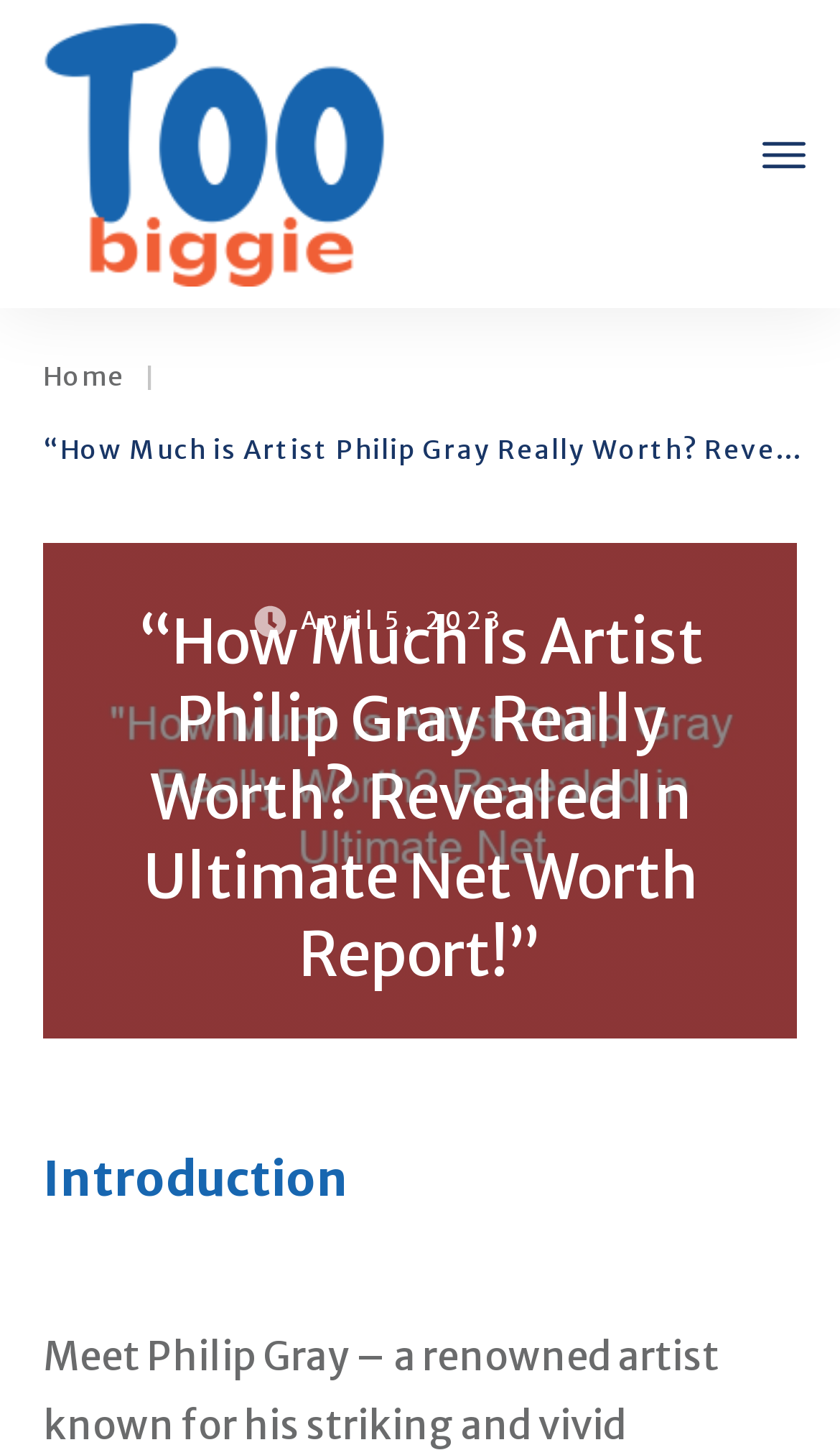Detail the features and information presented on the webpage.

The webpage is about Philip Gray, a renowned artist known for his striking and vivid paintings of seascapes and landscapes. At the top left corner, there is a logo of "Too Biggie" which is a clickable link. Next to it, there is a navigation menu with a "Home" link. 

On the top right corner, there are three small images, likely social media icons, arranged horizontally. Below these icons, there is a table with a background image, but no text is provided. 

The main content of the webpage starts with a heading that reads "“How Much Is Artist Philip Gray Really Worth? Revealed In Ultimate Net Worth Report!”" which spans almost the entire width of the page. Below this heading, there is a date "April 5, 2023" displayed. 

Further down the page, there is an "Introduction" section, which likely provides more information about Philip Gray's life and work.